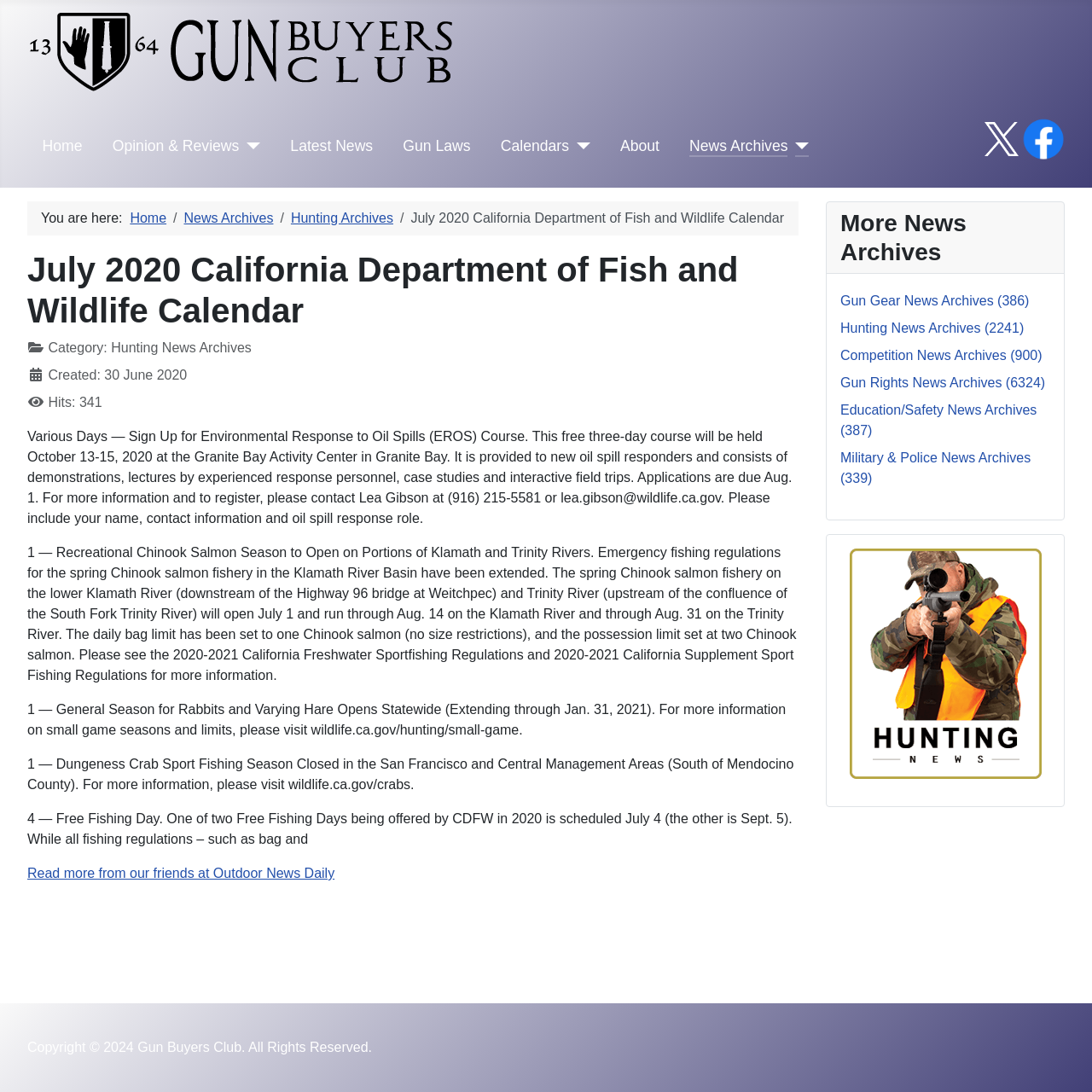How many Chinook salmon can be caught per day?
Could you answer the question with a detailed and thorough explanation?

I found the answer by reading the text in the main content area, where it says 'The daily bag limit has been set to one Chinook salmon (no size restrictions)...'.